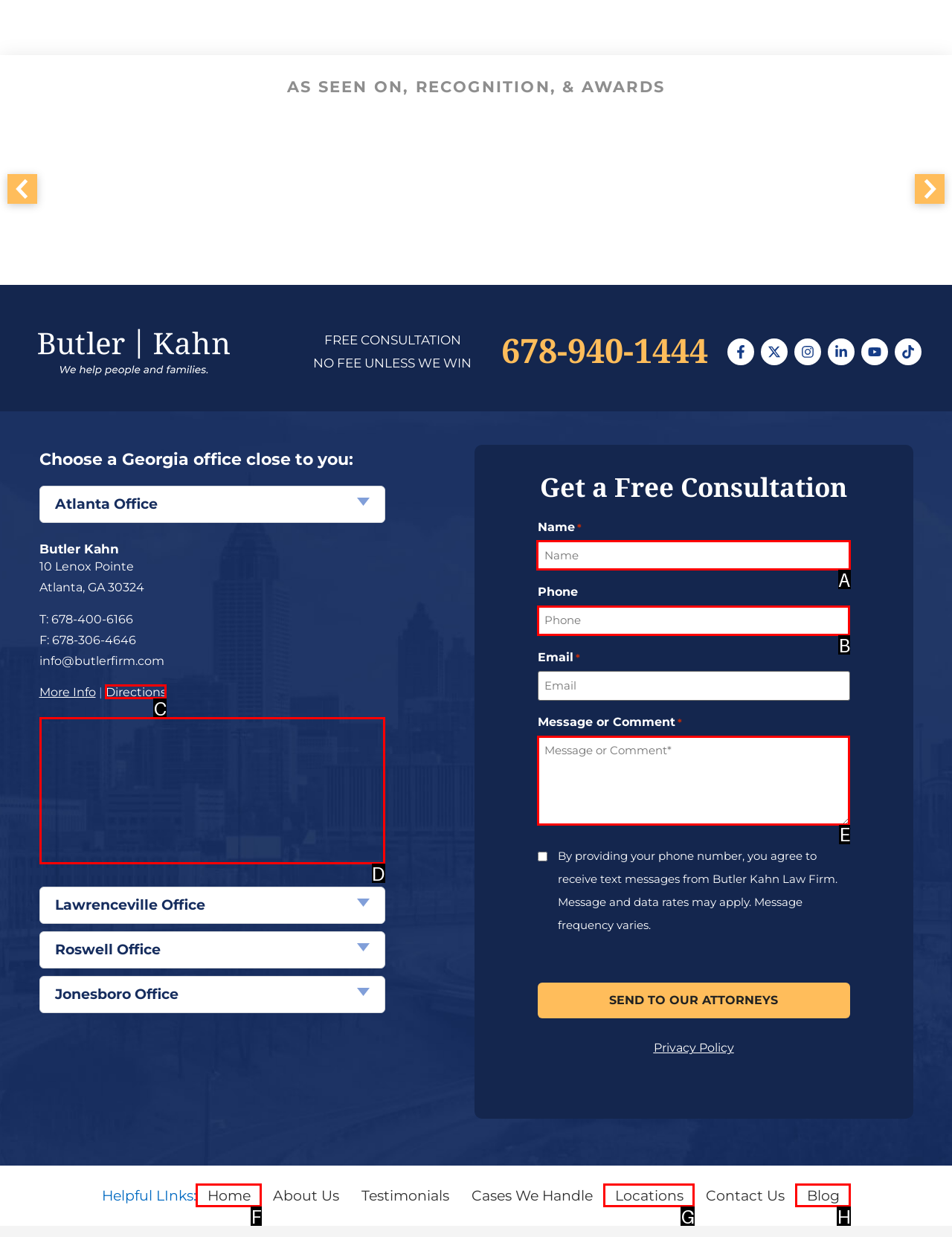Identify the correct option to click in order to complete this task: Enter your name in the 'Name' field
Answer with the letter of the chosen option directly.

A